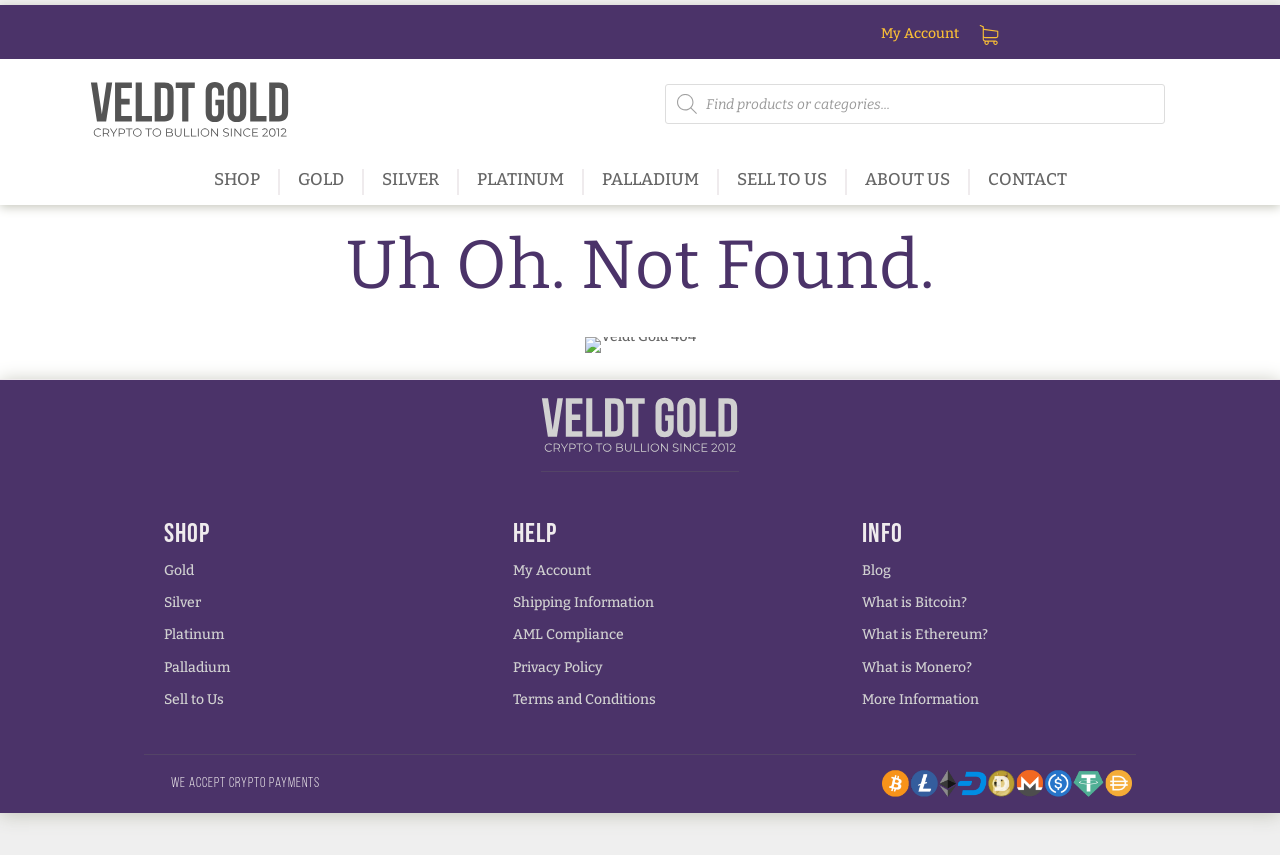Summarize the contents and layout of the webpage in detail.

This webpage is a "Page Not Found" error page from Veldt Gold. At the top, there is a Veldt Gold logo, accompanied by a search bar with a placeholder text "Products search". Below the search bar, there are six navigation links: "SHOP", "GOLD", "SILVER", "PLATINUM", "PALLADIUM", and "SELL TO US". 

To the right of the navigation links, there is a prominent heading "Uh Oh. Not Found." with an image of Veldt Gold 404 below it. 

The page is divided into three sections: "Shop", "Help", and "Info". The "Shop" section has links to "Gold", "Silver", "Platinum", "Palladium", and "Sell to Us". The "Help" section has links to "My Account", "Shipping Information", "AML Compliance", "Privacy Policy", and "Terms and Conditions". The "Info" section has links to "Blog", "What is Bitcoin?", "What is Ethereum?", "What is Monero?", and "More Information". 

At the bottom of the page, there is a footer section with a Veldt Gold logo, a link to "My Account", and a text stating "We accept crypto payments". There are also several images scattered throughout the page, including a small image next to the "My Account" link at the top and an image at the bottom right corner of the page.